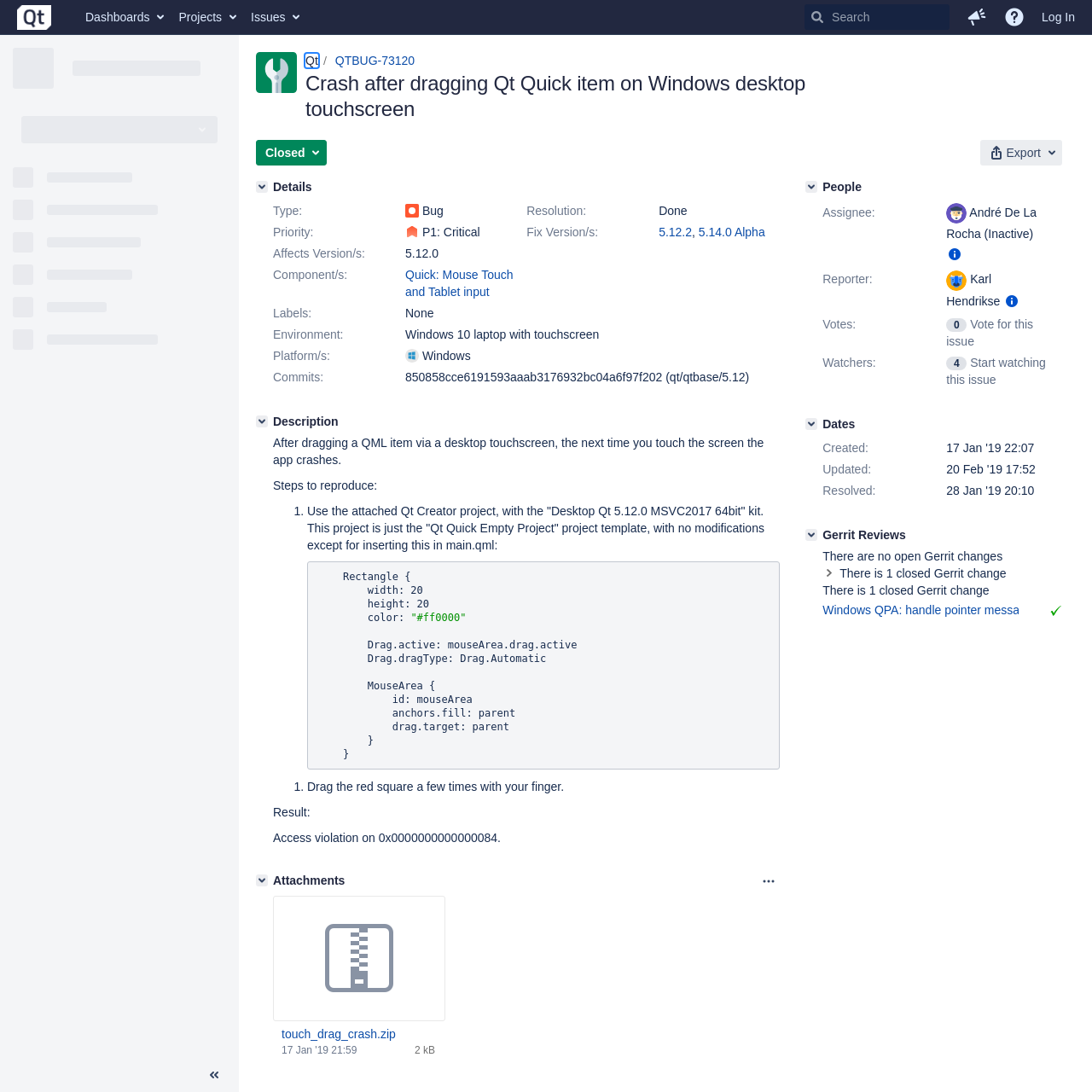Please identify the bounding box coordinates of the element I need to click to follow this instruction: "View Qt project details".

[0.057, 0.054, 0.207, 0.07]